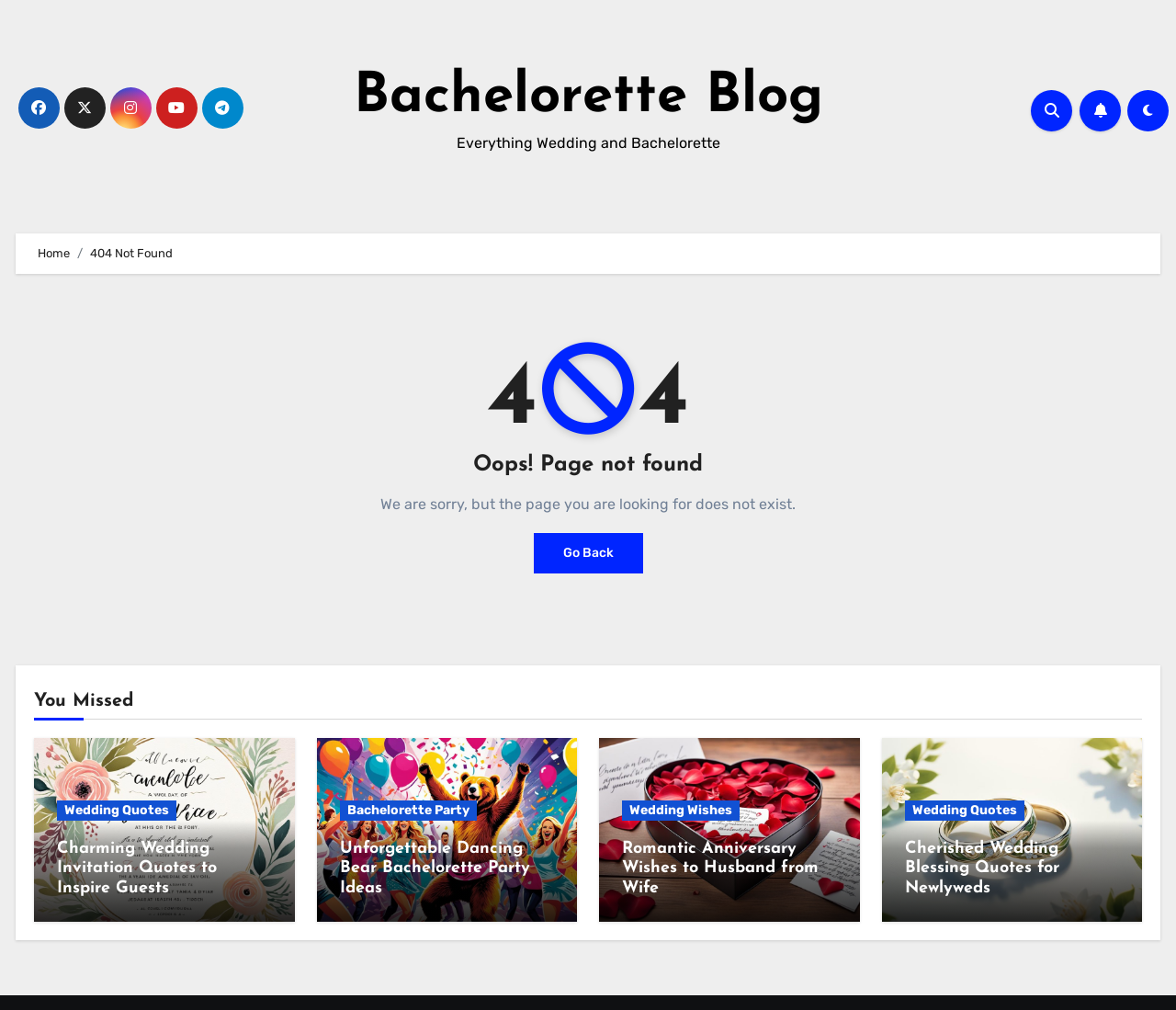What is the main topic of the webpage?
Respond with a short answer, either a single word or a phrase, based on the image.

Wedding and Bachelorette